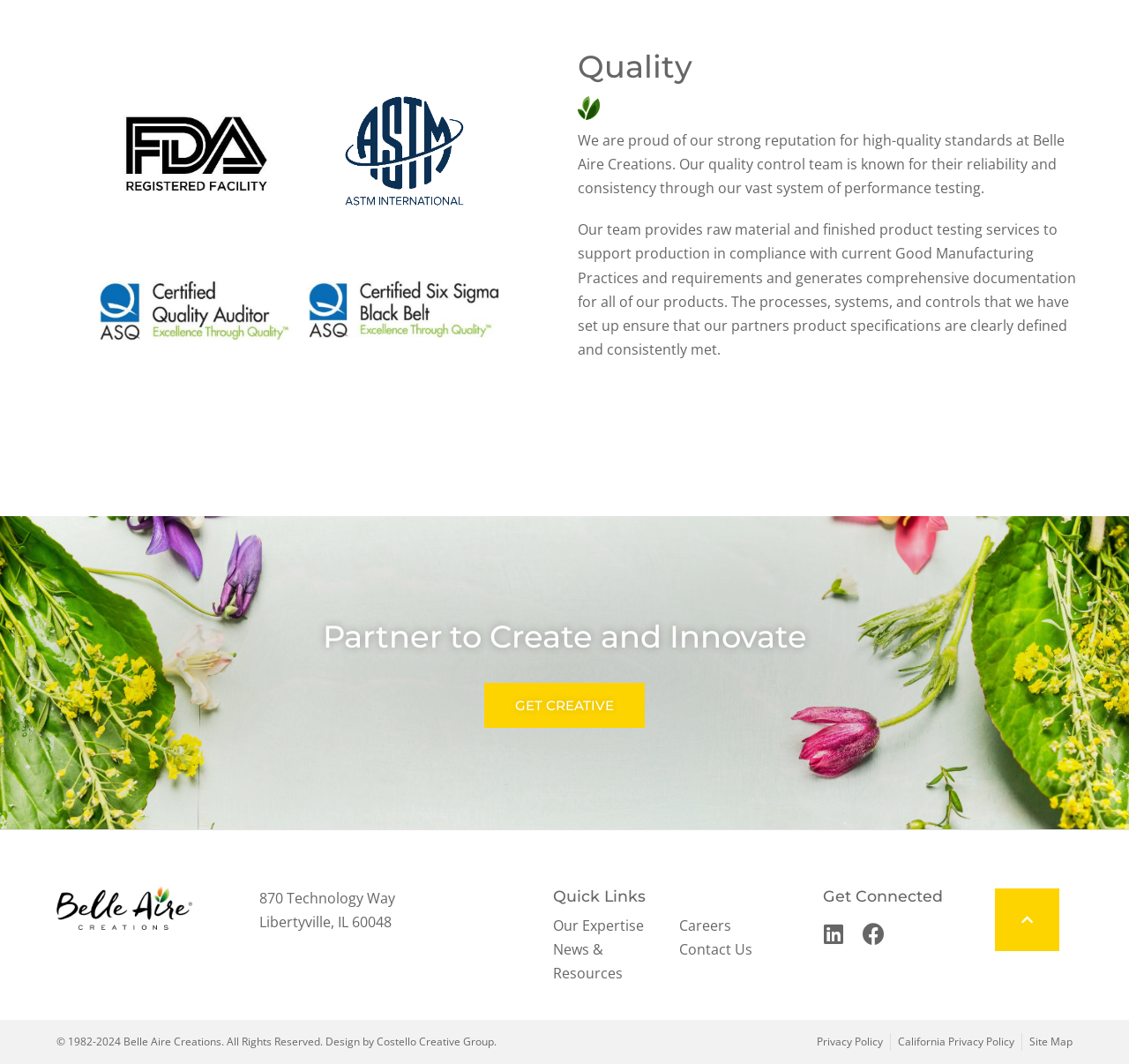What is the location of Belle Aire Creations?
Answer the question with as much detail as possible.

Based on the StaticText elements with the text '870 Technology Way' and 'Libertyville, IL 60048', it is clear that the location of Belle Aire Creations is Libertyville, IL 60048.